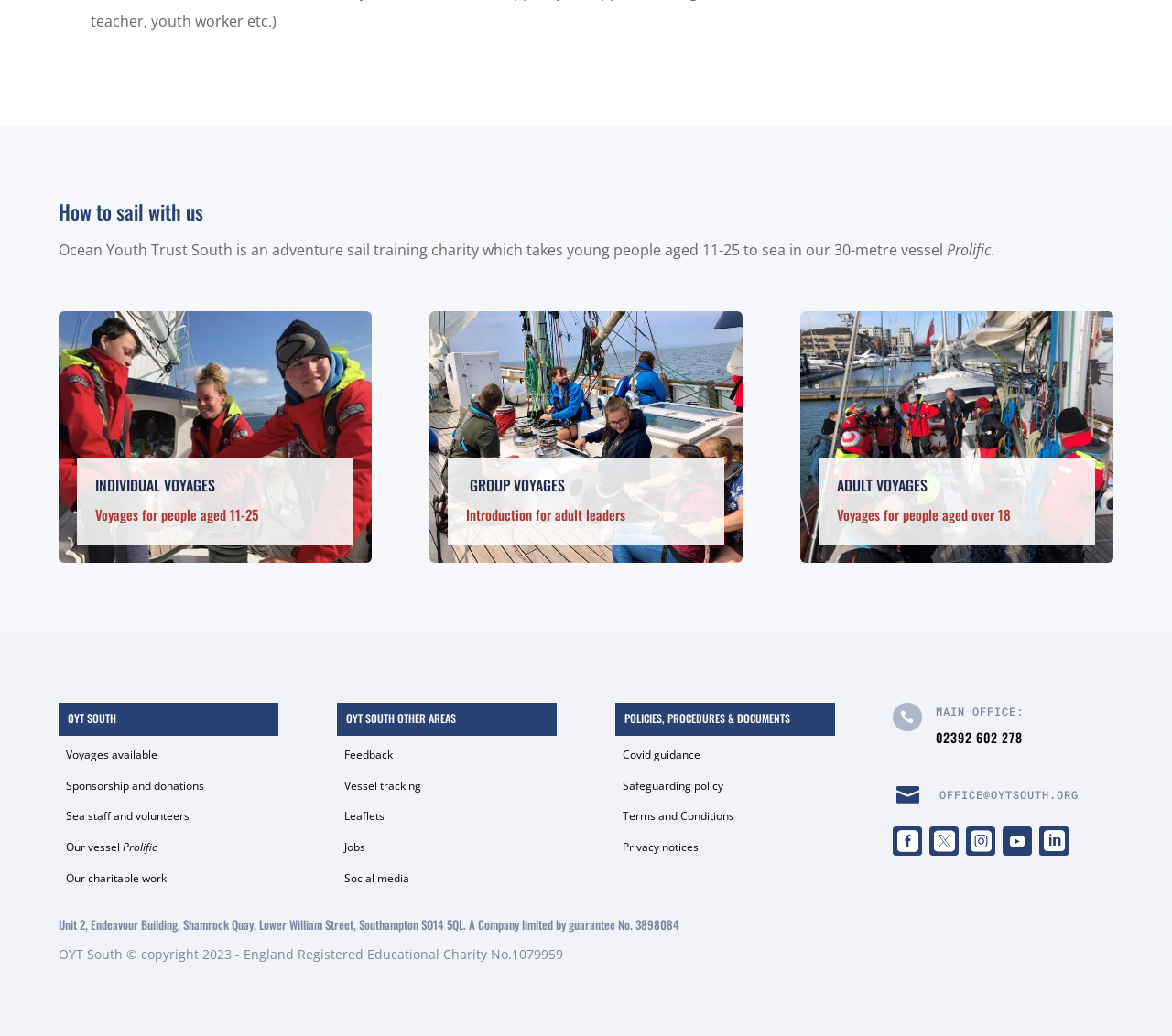Select the bounding box coordinates of the element I need to click to carry out the following instruction: "Contact MAIN OFFICE".

[0.799, 0.679, 0.95, 0.703]